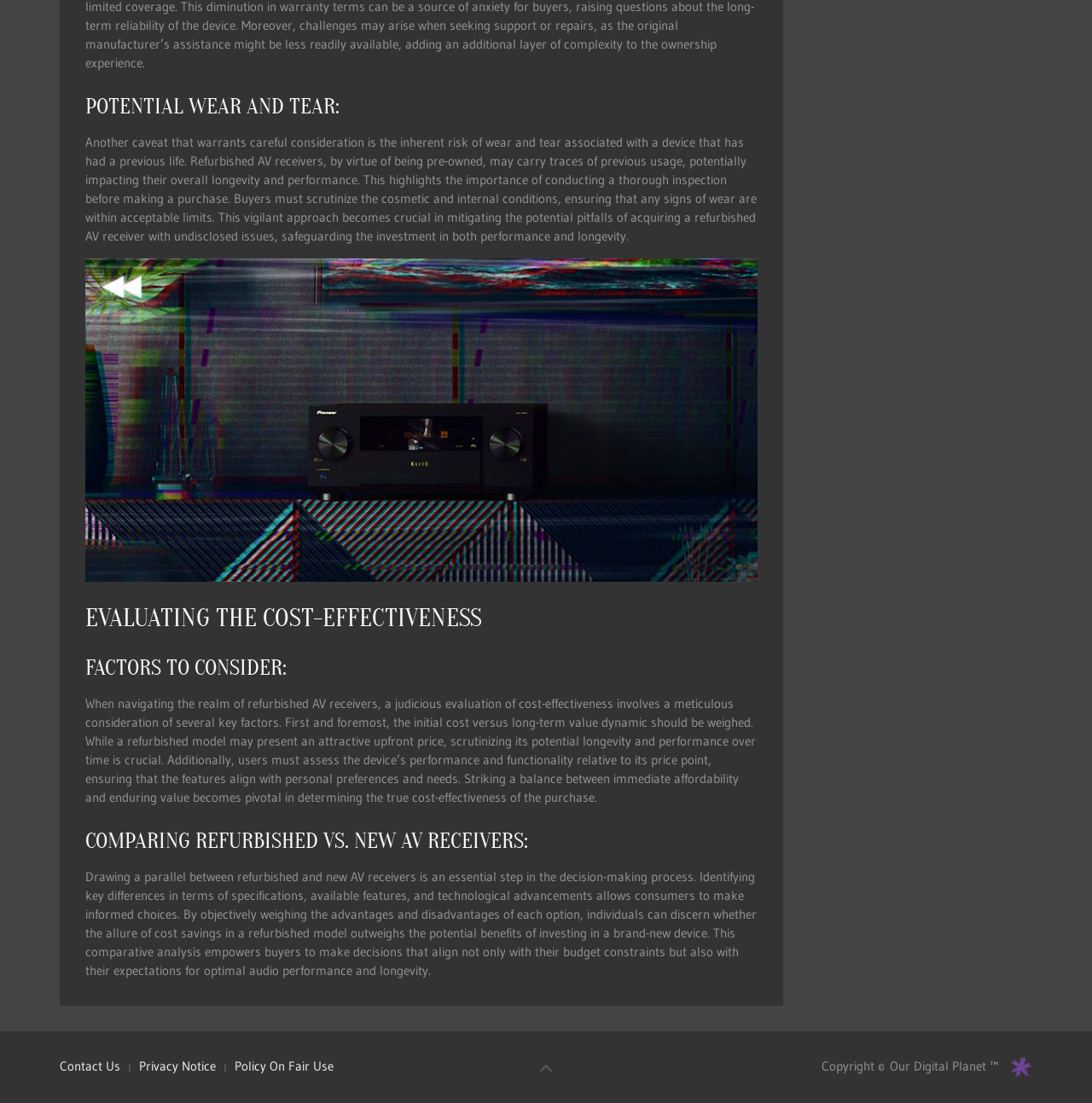What is the main concern when buying a refurbished AV receiver?
Can you provide an in-depth and detailed response to the question?

The main concern when buying a refurbished AV receiver is the potential wear and tear associated with a device that has had a previous life, which may impact its overall longevity and performance.